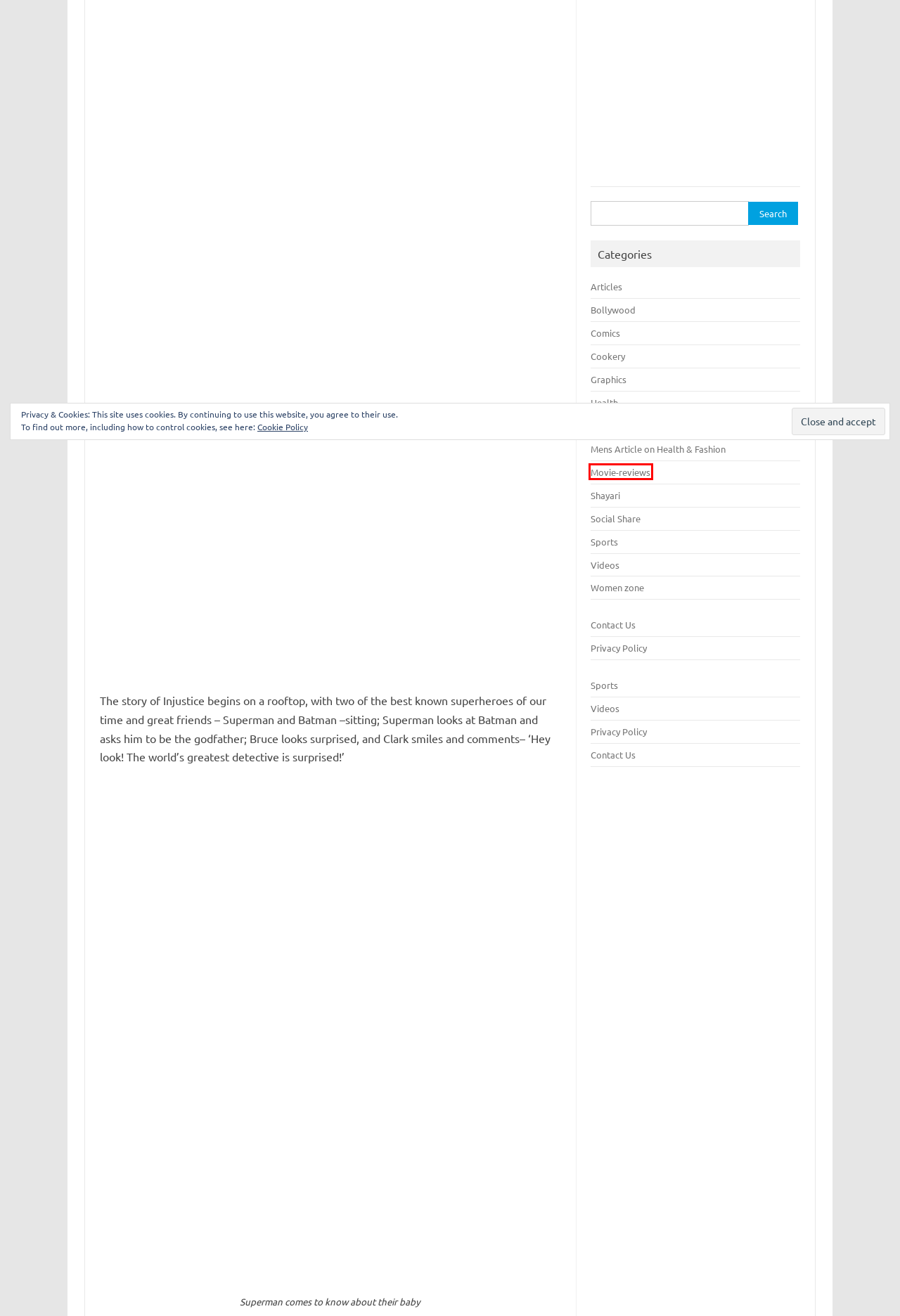Evaluate the webpage screenshot and identify the element within the red bounding box. Select the webpage description that best fits the new webpage after clicking the highlighted element. Here are the candidates:
A. Contact Us - Neeshu.com Articles Reviews Health & Comics blog
B. Shayari Whatsapp Messages - Neeshu.com
C. Graphics icons themes templates - Neeshu.com
D. Social Share - Neeshu.com
E. Movie Reviews - Neeshu.com
F. Sports News - Neeshu.com
G. Cookie Policy – Automattic
H. Cookery recipes - Neeshu.com

E